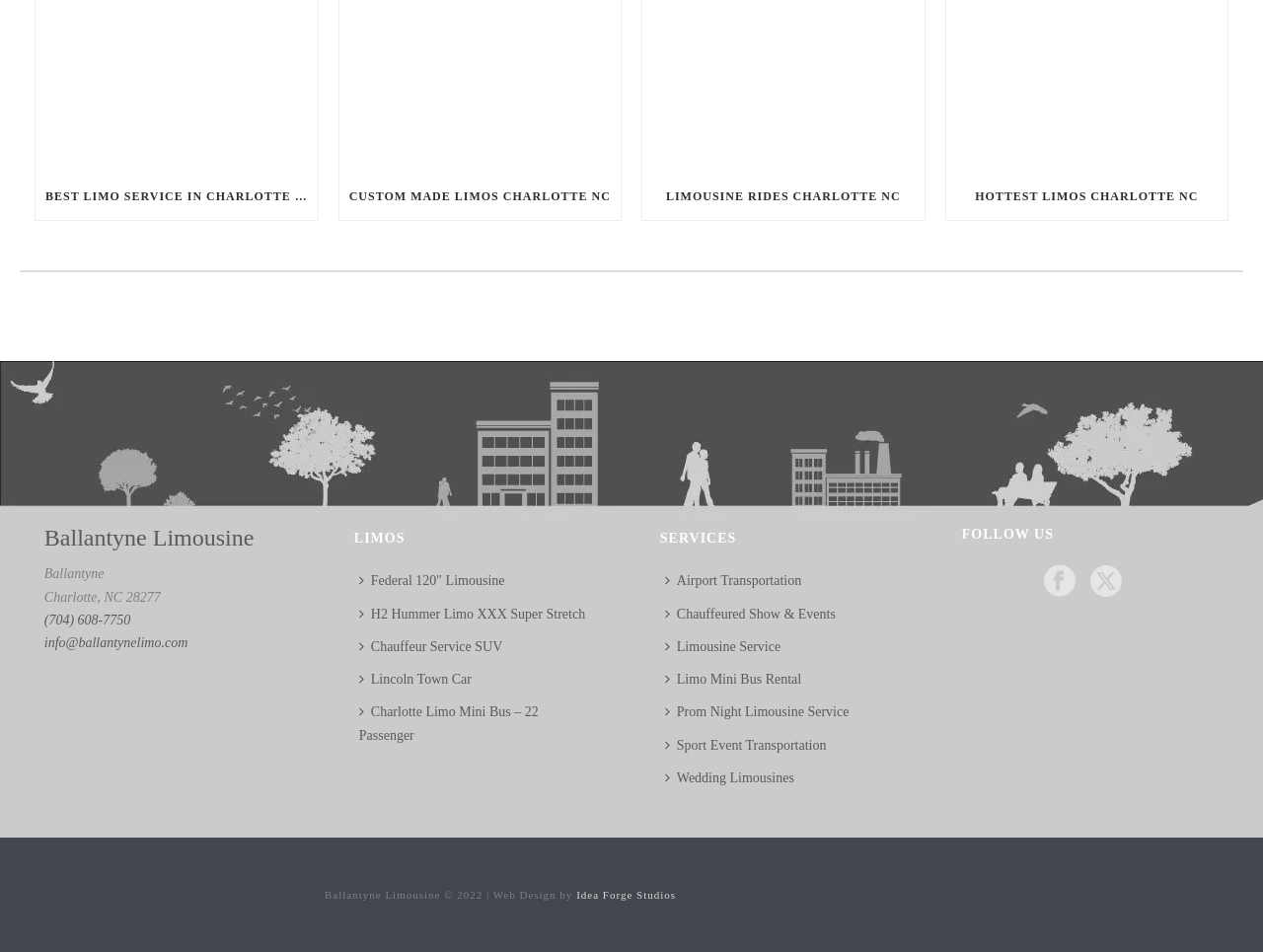Please determine the bounding box coordinates of the element's region to click in order to carry out the following instruction: "Visit Ballantyne Limousine homepage". The coordinates should be four float numbers between 0 and 1, i.e., [left, top, right, bottom].

[0.035, 0.551, 0.201, 0.578]